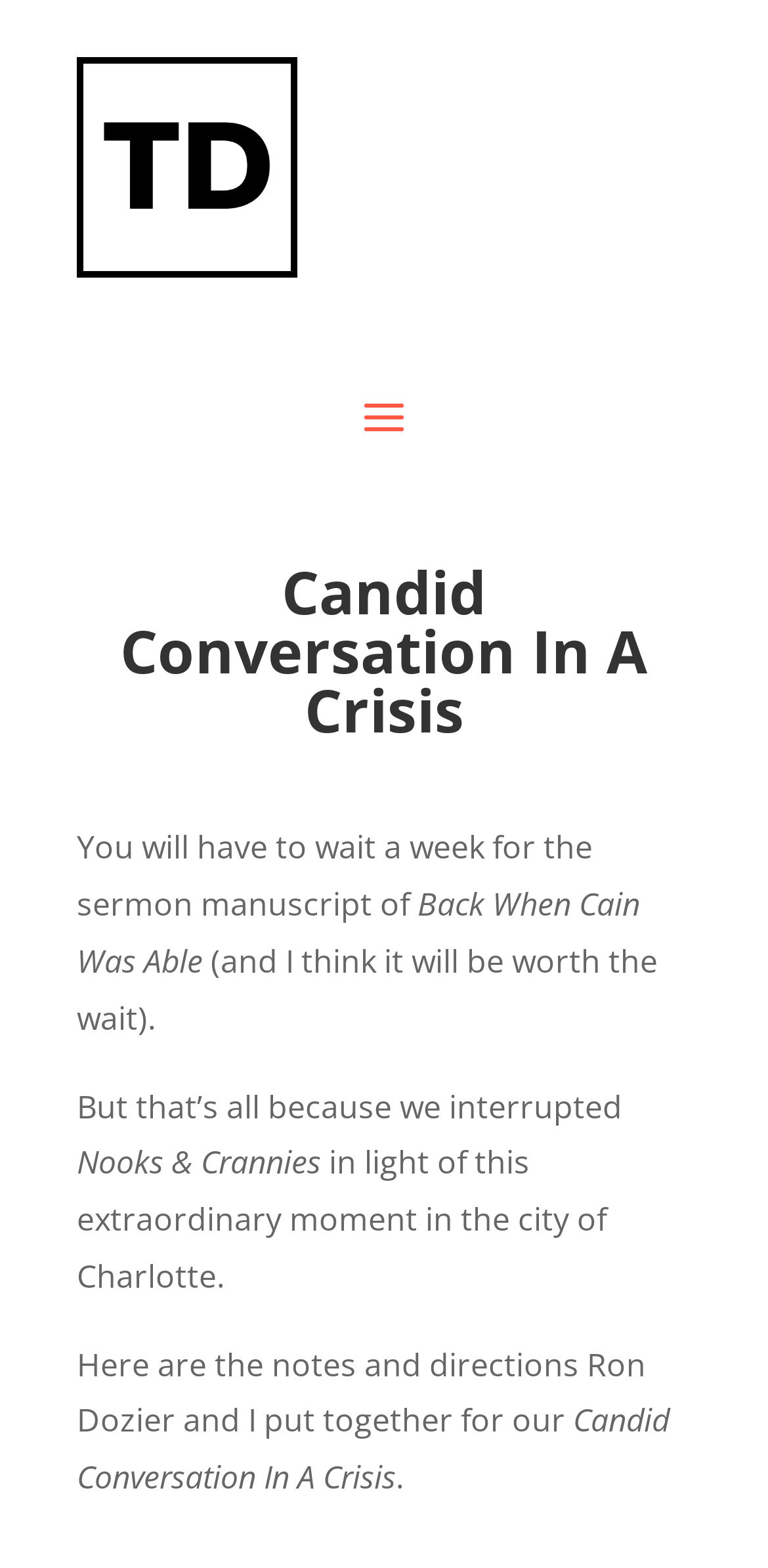What is the relationship between Ron Dozier and the author?
Refer to the screenshot and answer in one word or phrase.

Collaborator